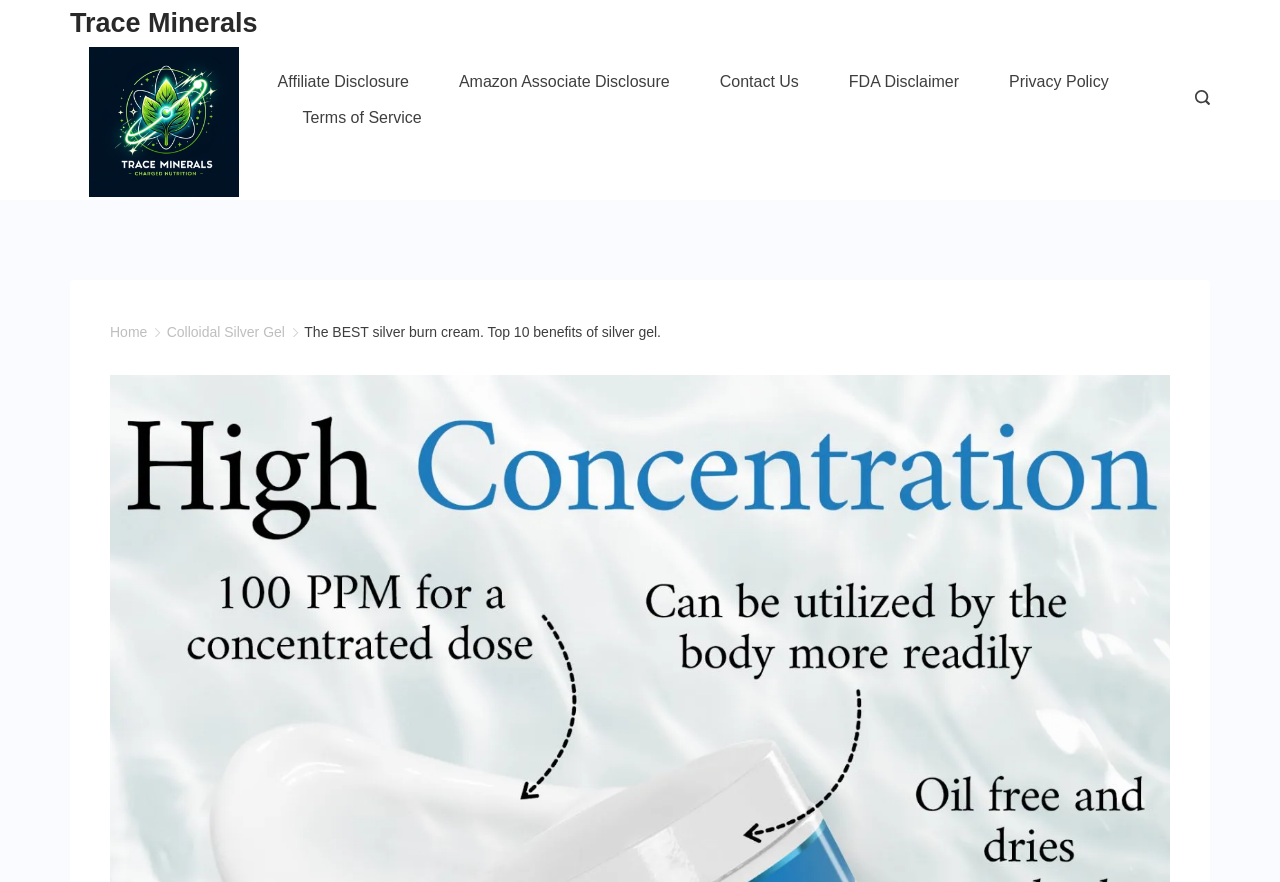How many navigation links are there?
Using the image, elaborate on the answer with as much detail as possible.

I counted the number of links in the navigation menu, which includes 'Home', 'Colloidal Silver Gel', 'The BEST silver burn cream. Top 10 benefits of silver gel.', 'Affiliate Disclosure', 'Amazon Associate Disclosure', 'Contact Us', 'FDA Disclaimer', 'Privacy Policy', and 'Terms of Service'. There are 9 links in total, but 2 of them are duplicates, so there are 7 unique navigation links.